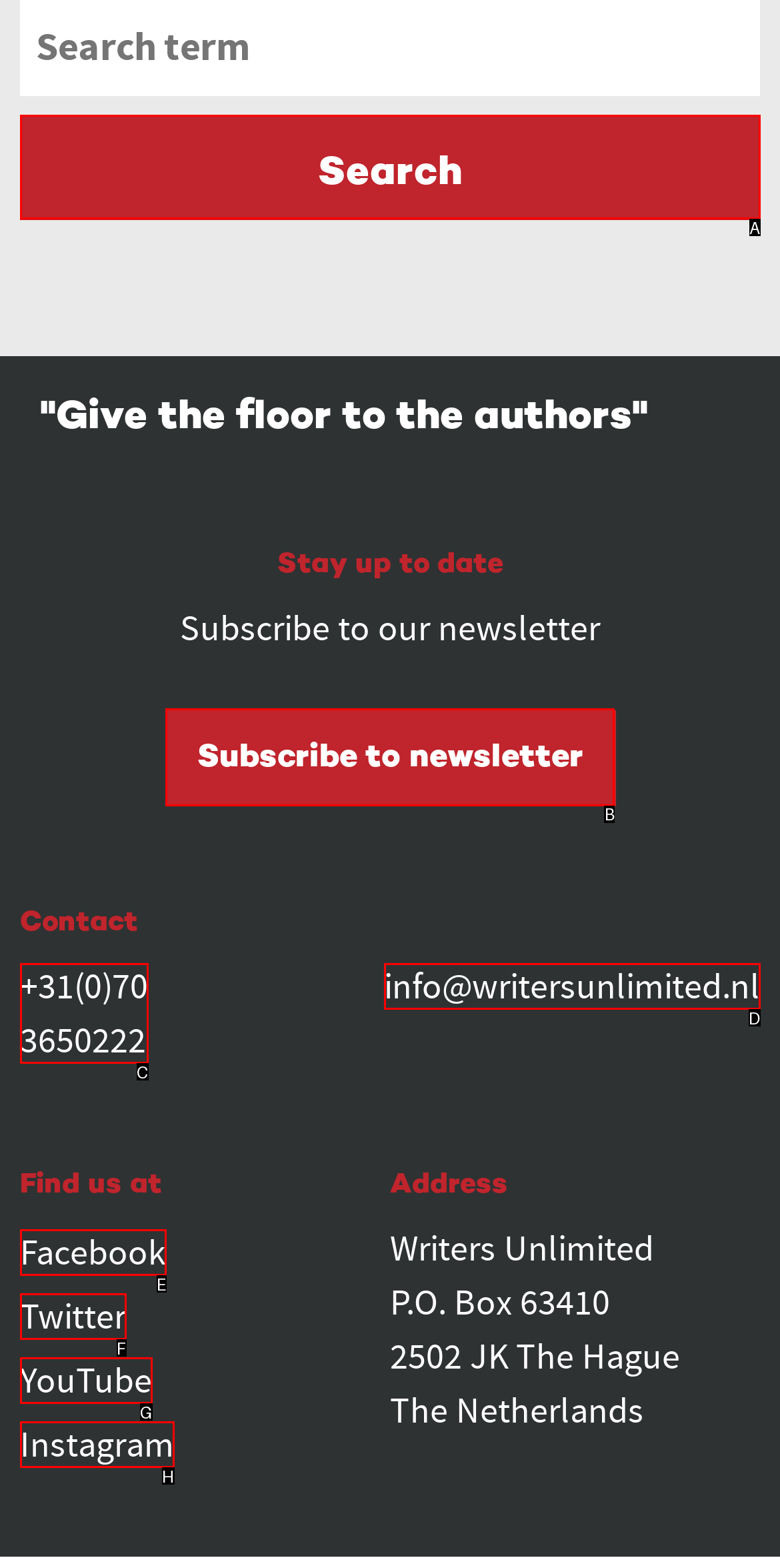From the given choices, which option should you click to complete this task: Subscribe to newsletter? Answer with the letter of the correct option.

B